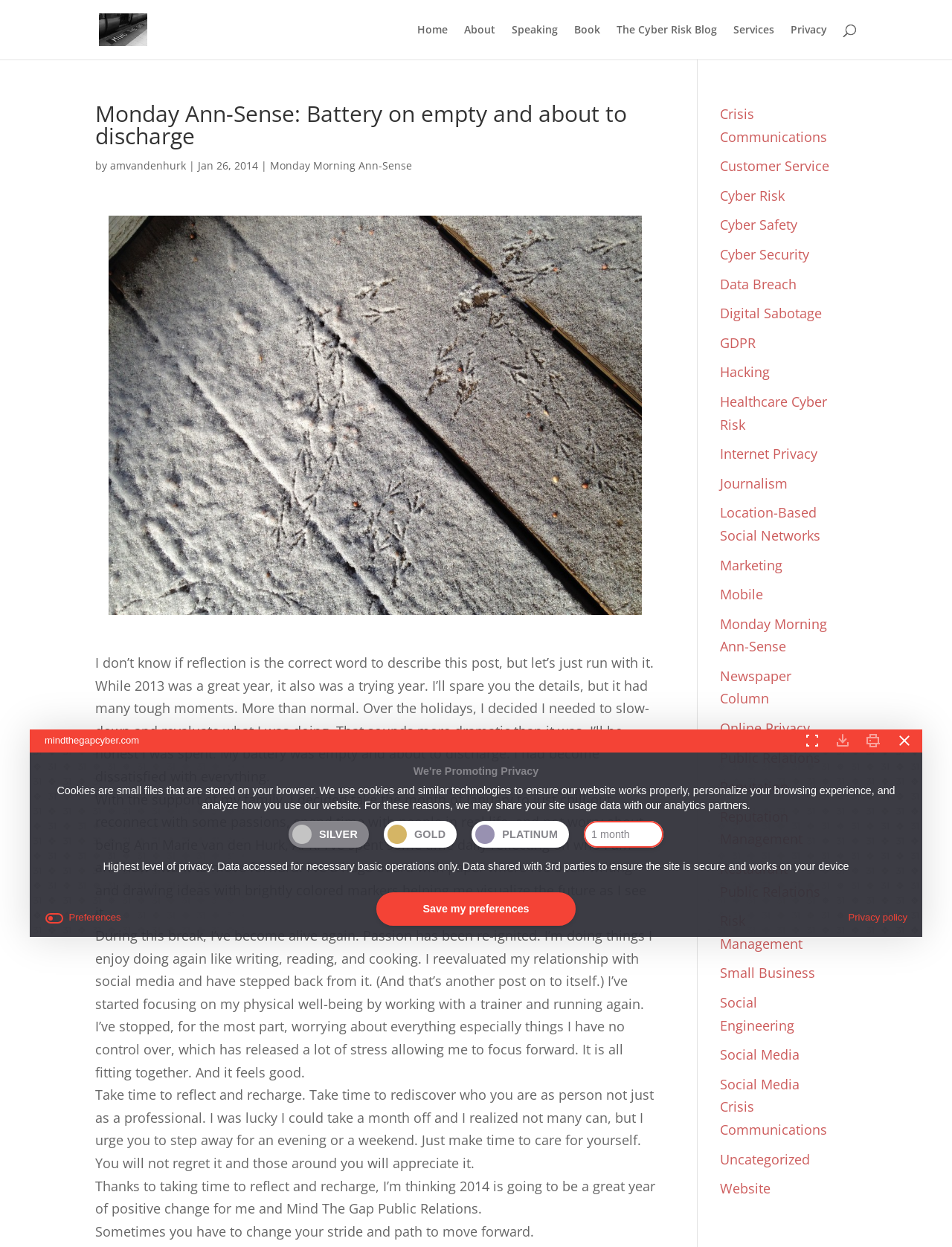Please identify the bounding box coordinates of the element I need to click to follow this instruction: "Read the blog post 'Monday Ann-Sense: Battery on empty and about to discharge'".

[0.1, 0.082, 0.689, 0.124]